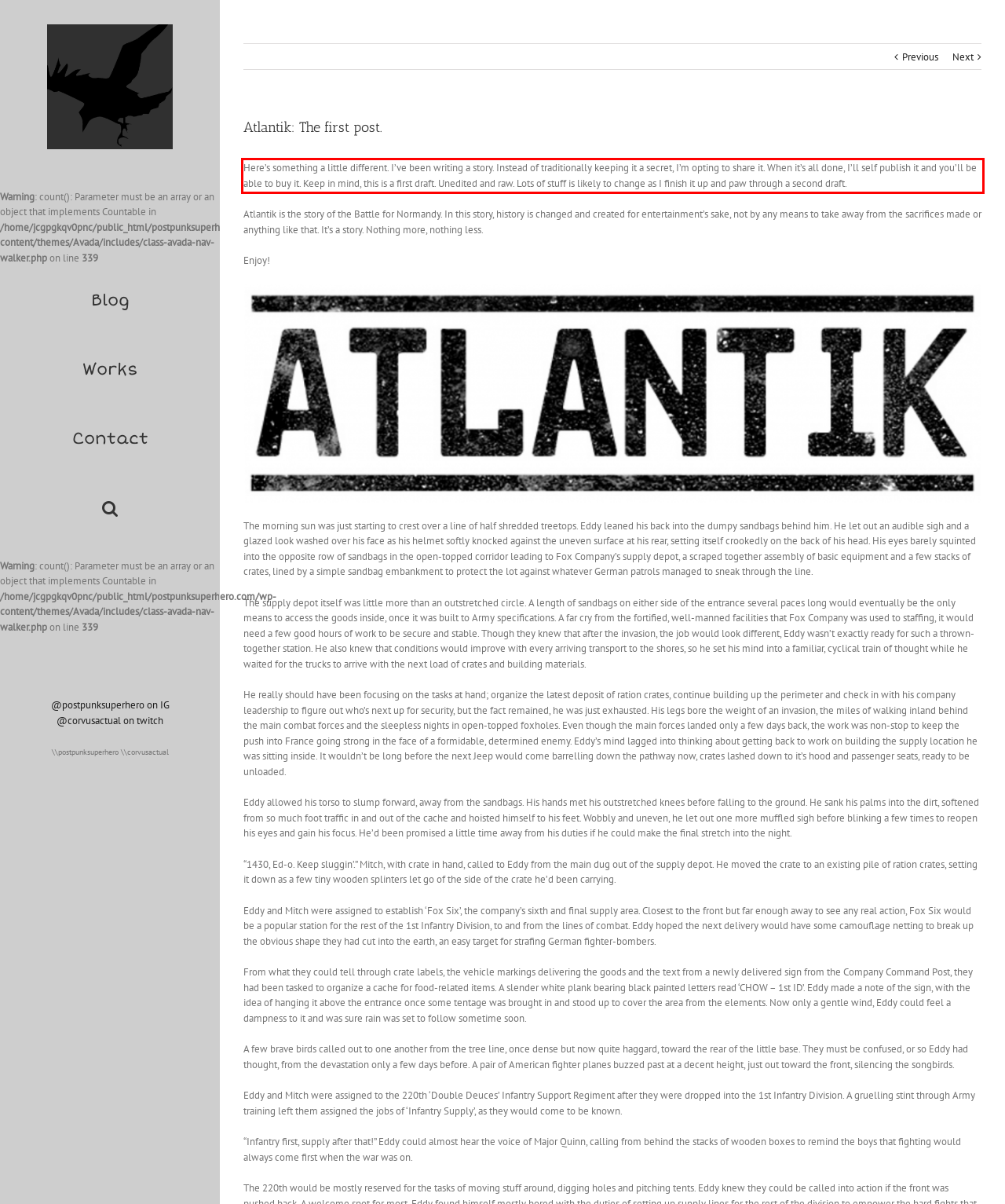In the given screenshot, locate the red bounding box and extract the text content from within it.

Here’s something a little different. I’ve been writing a story. Instead of traditionally keeping it a secret, I’m opting to share it. When it’s all done, I’ll self publish it and you’ll be able to buy it. Keep in mind, this is a first draft. Unedited and raw. Lots of stuff is likely to change as I finish it up and paw through a second draft.